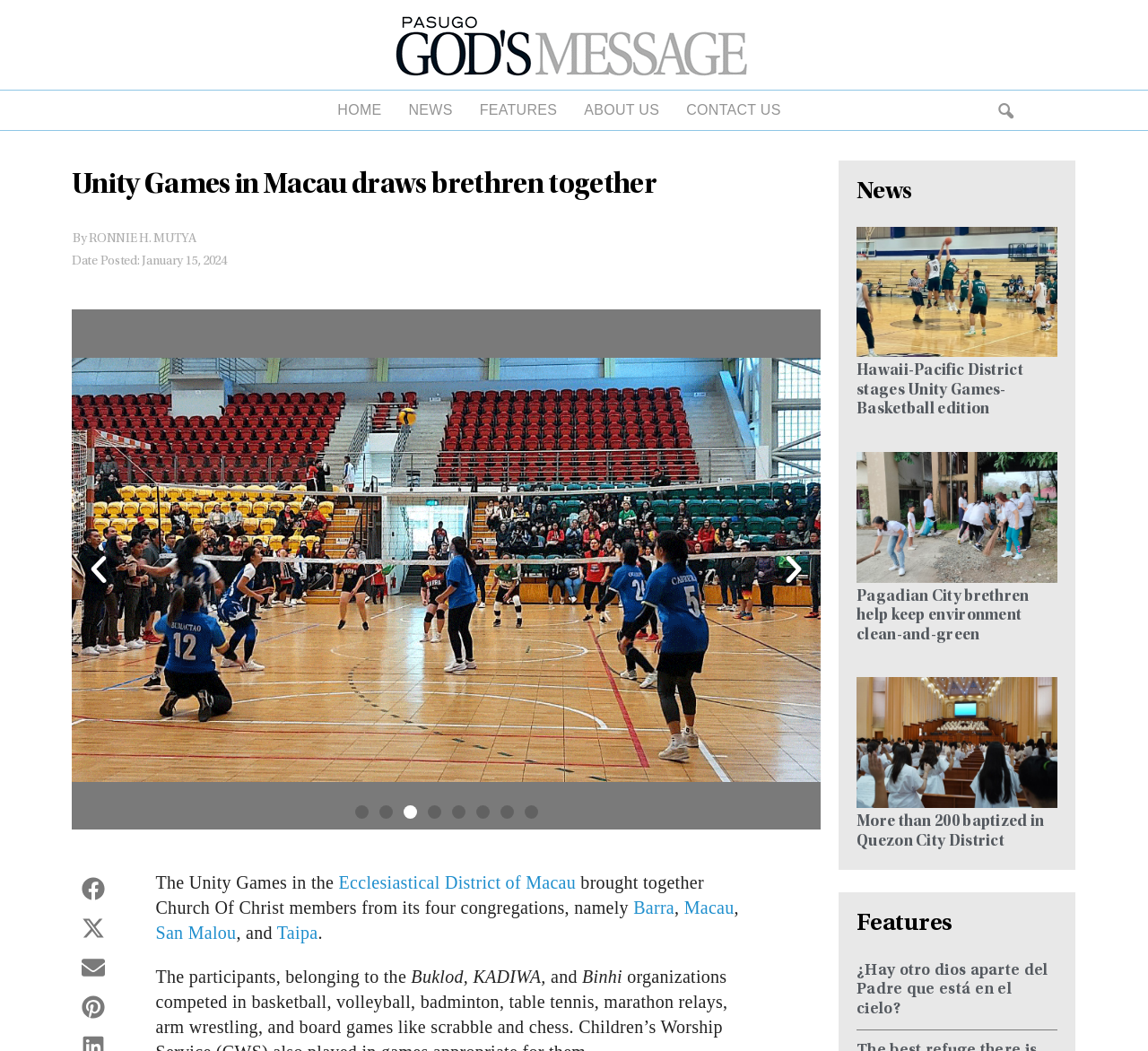Using the information from the screenshot, answer the following question thoroughly:
What is the name of the author of the article?

The article's heading 'By RONNIE H. MUTYA' indicates that the author of the article is RONNIE H. MUTYA.